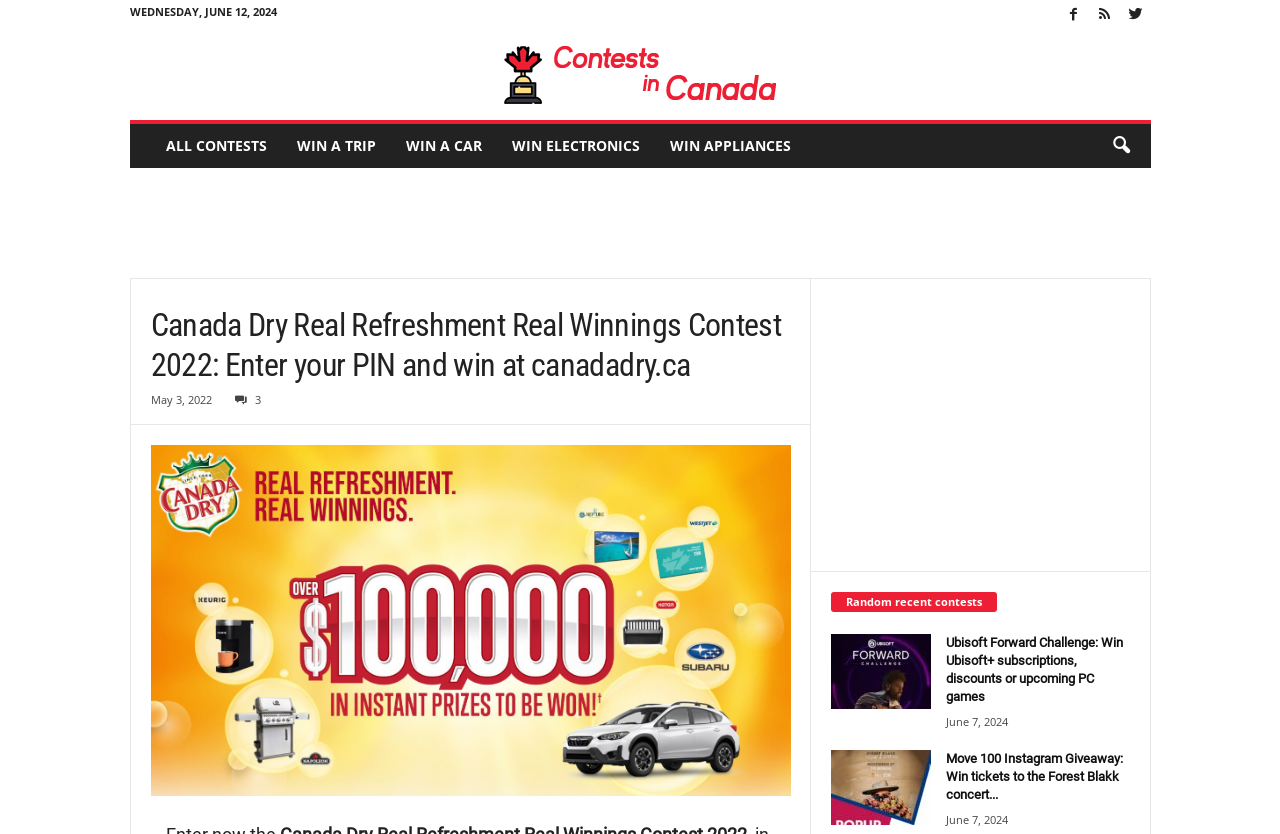What is the purpose of the 'search icon' button?
Look at the screenshot and respond with one word or a short phrase.

To search for contests